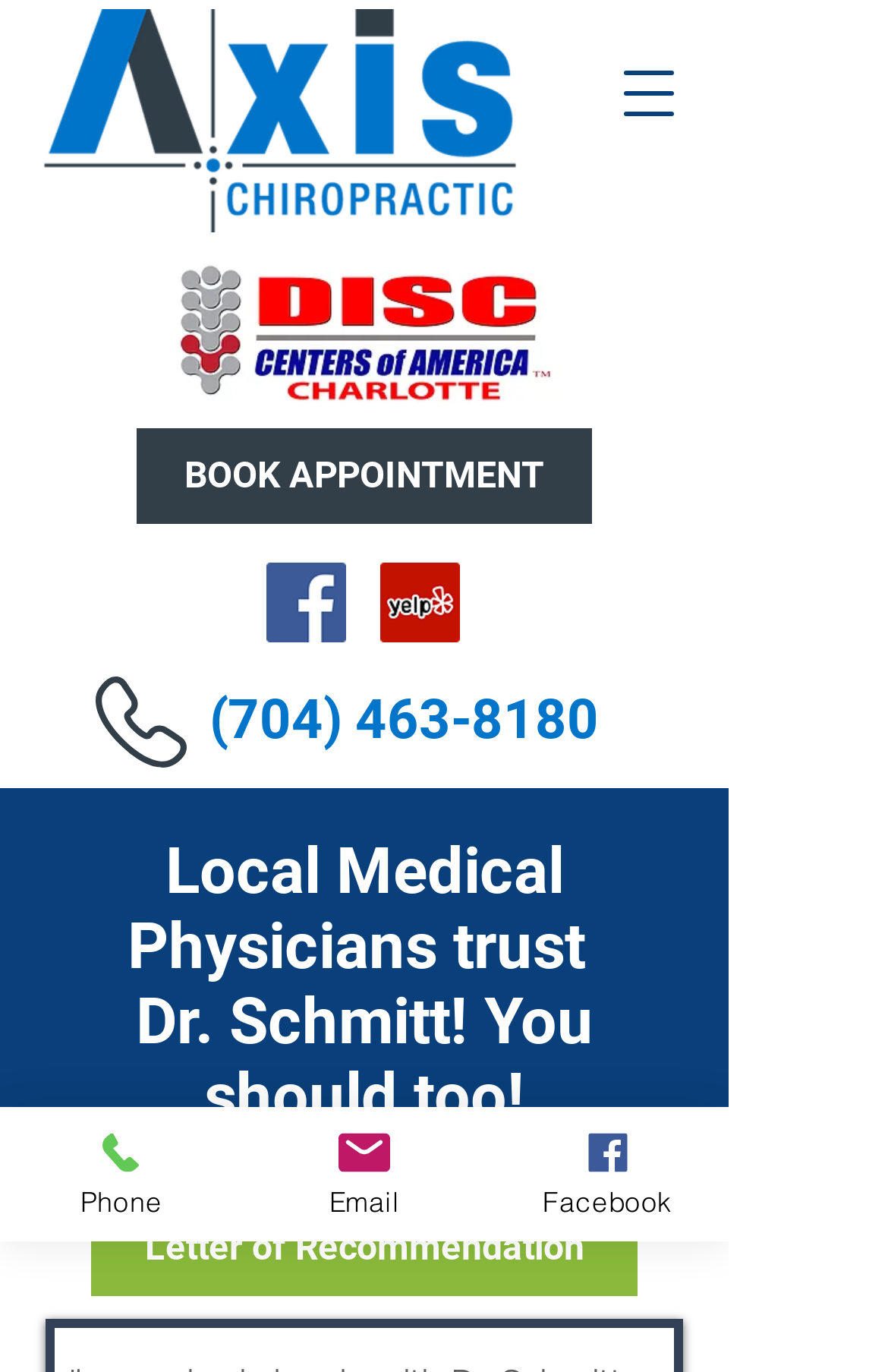Determine the bounding box coordinates for the region that must be clicked to execute the following instruction: "Call (704) 463-8180".

[0.236, 0.501, 0.674, 0.548]